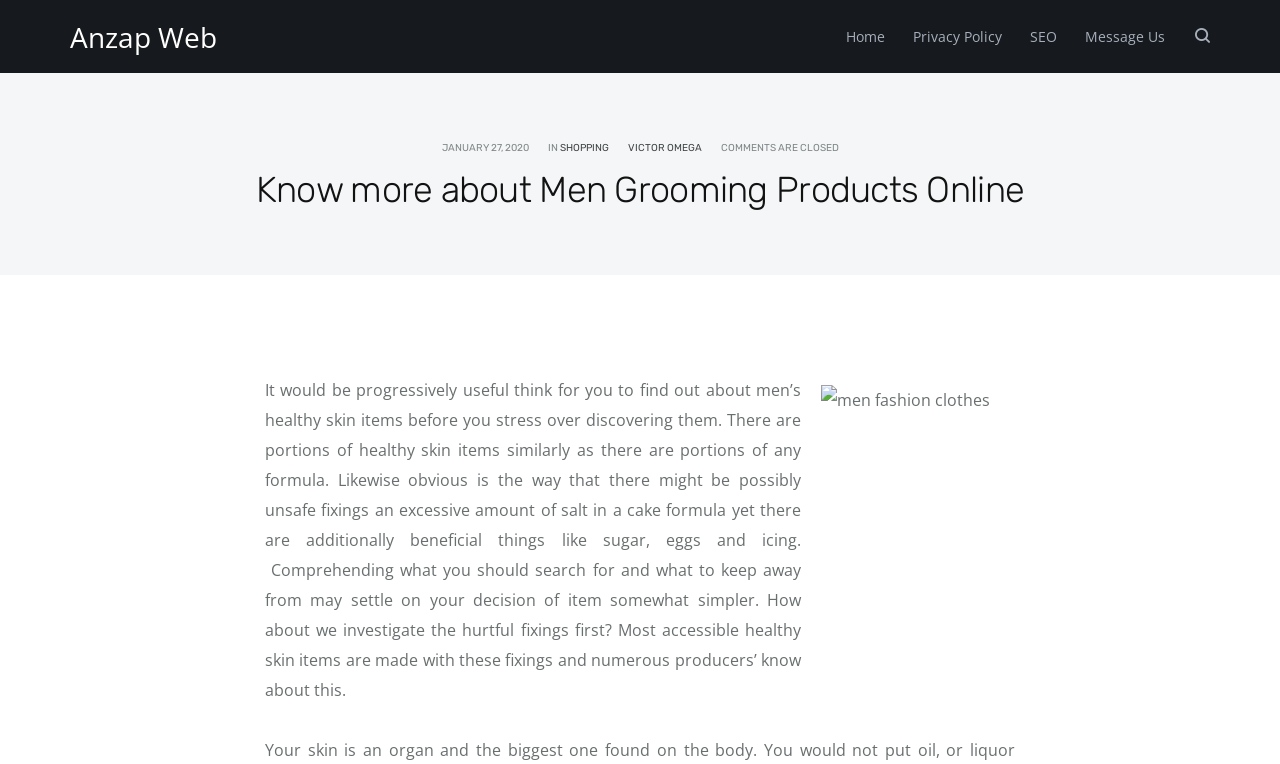What is the image about?
By examining the image, provide a one-word or phrase answer.

Men fashion clothes